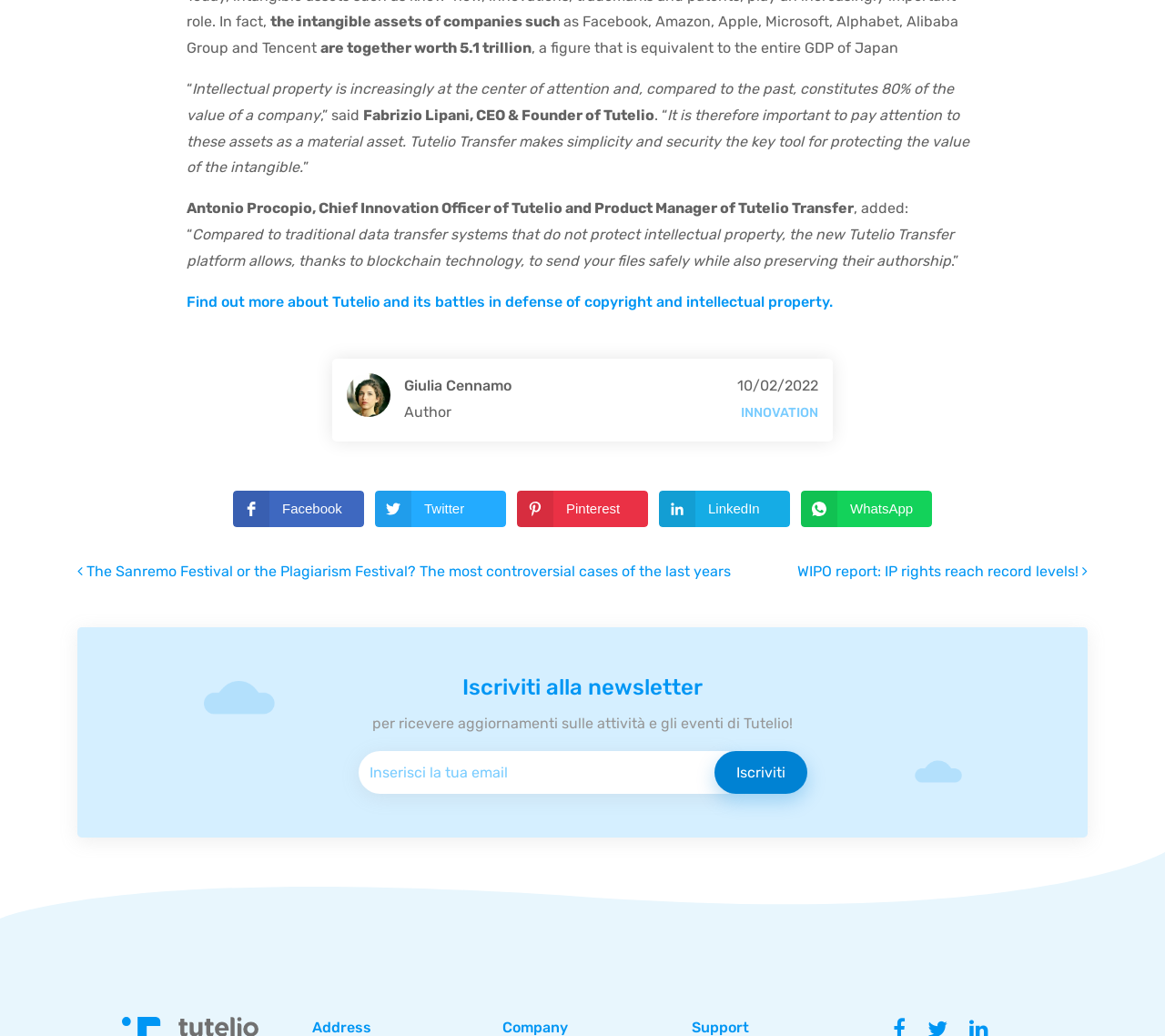Determine the bounding box coordinates for the clickable element to execute this instruction: "Enter your email address in the textbox". Provide the coordinates as four float numbers between 0 and 1, i.e., [left, top, right, bottom].

[0.307, 0.725, 0.625, 0.766]